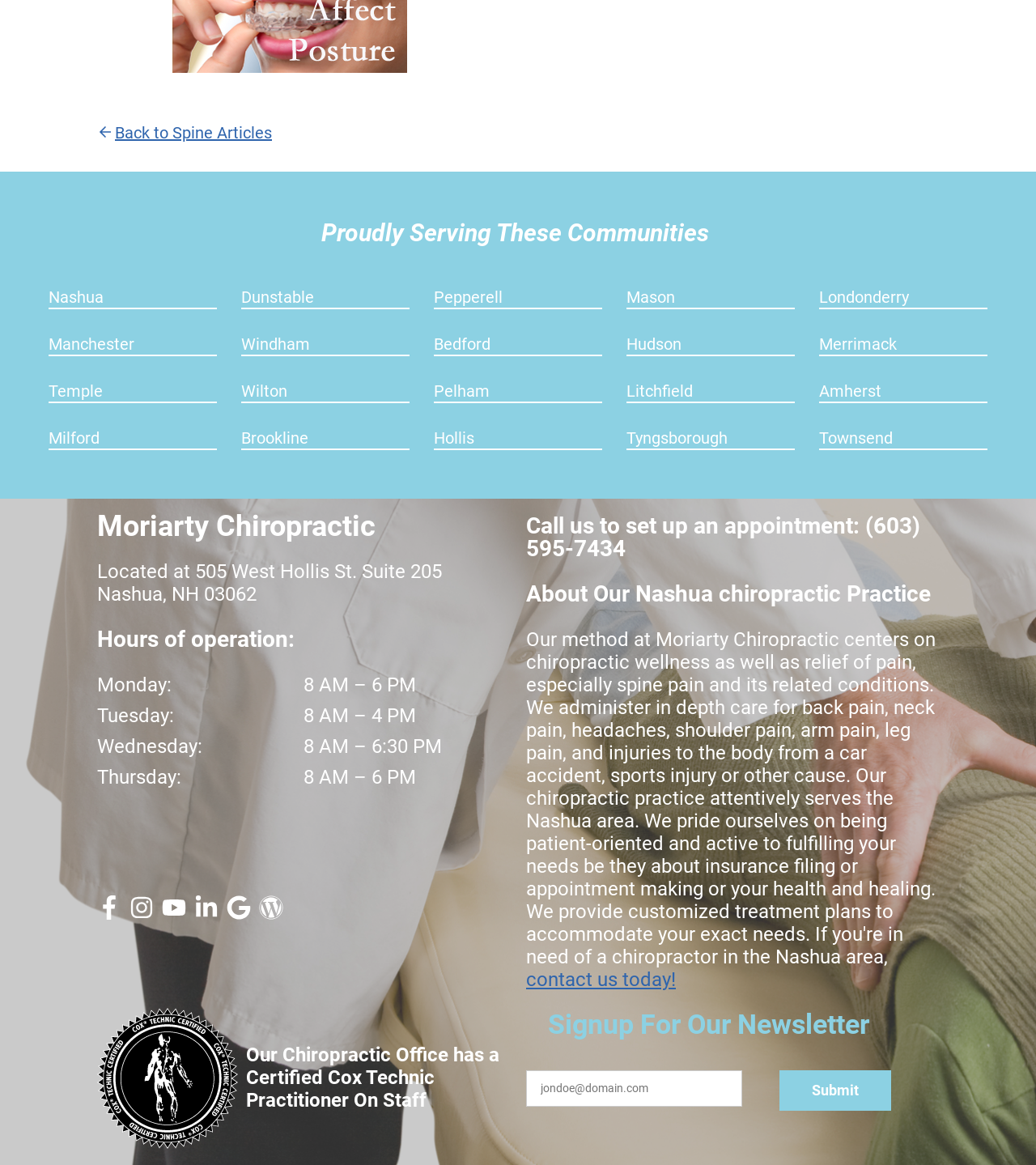Determine the bounding box of the UI component based on this description: "title="Subscribe to us on YouTube"". The bounding box coordinates should be four float values between 0 and 1, i.e., [left, top, right, bottom].

[0.156, 0.776, 0.18, 0.793]